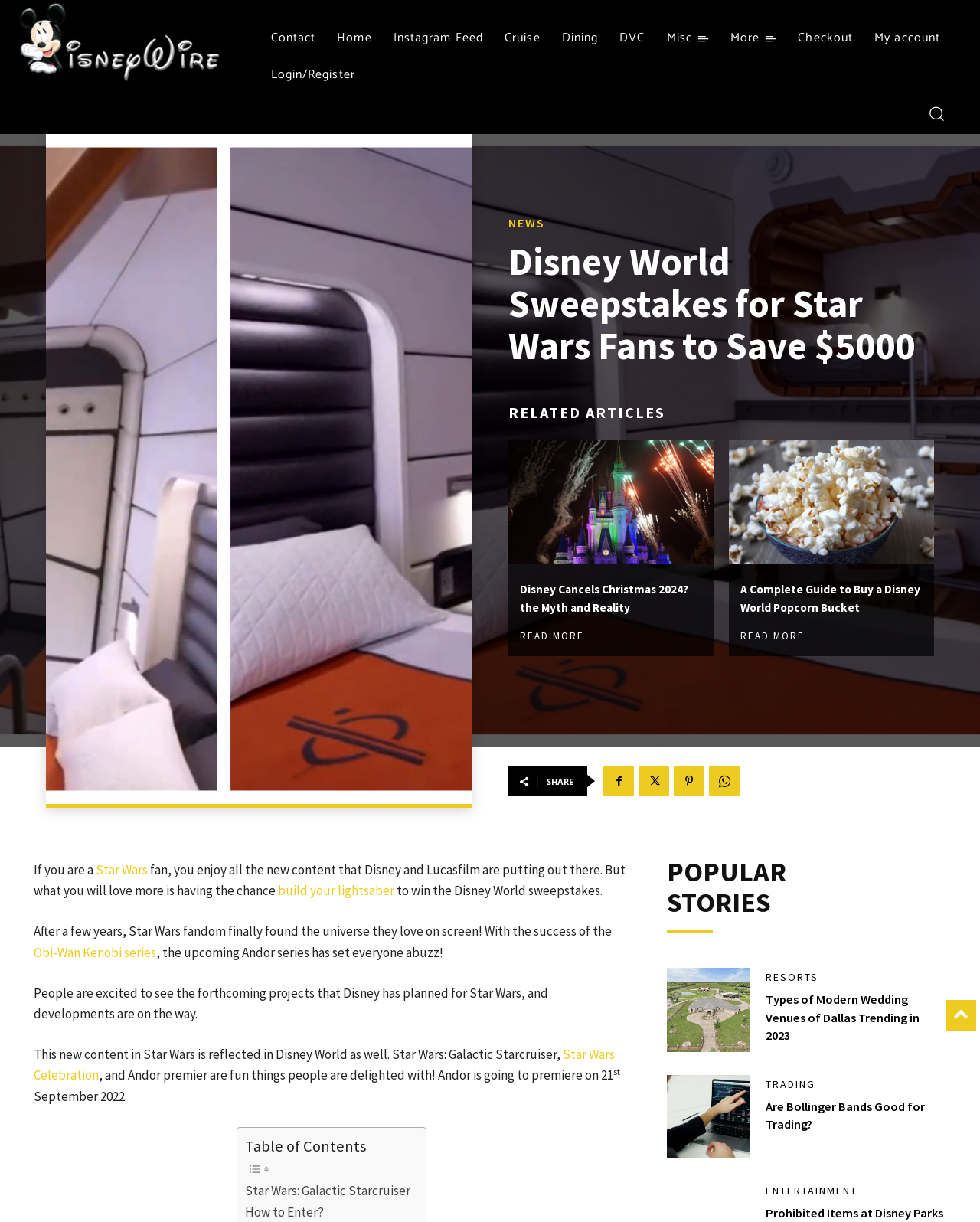Identify the bounding box coordinates of the region that needs to be clicked to carry out this instruction: "Read more about Disney Cancels Christmas 2024". Provide these coordinates as four float numbers ranging from 0 to 1, i.e., [left, top, right, bottom].

[0.53, 0.524, 0.596, 0.532]